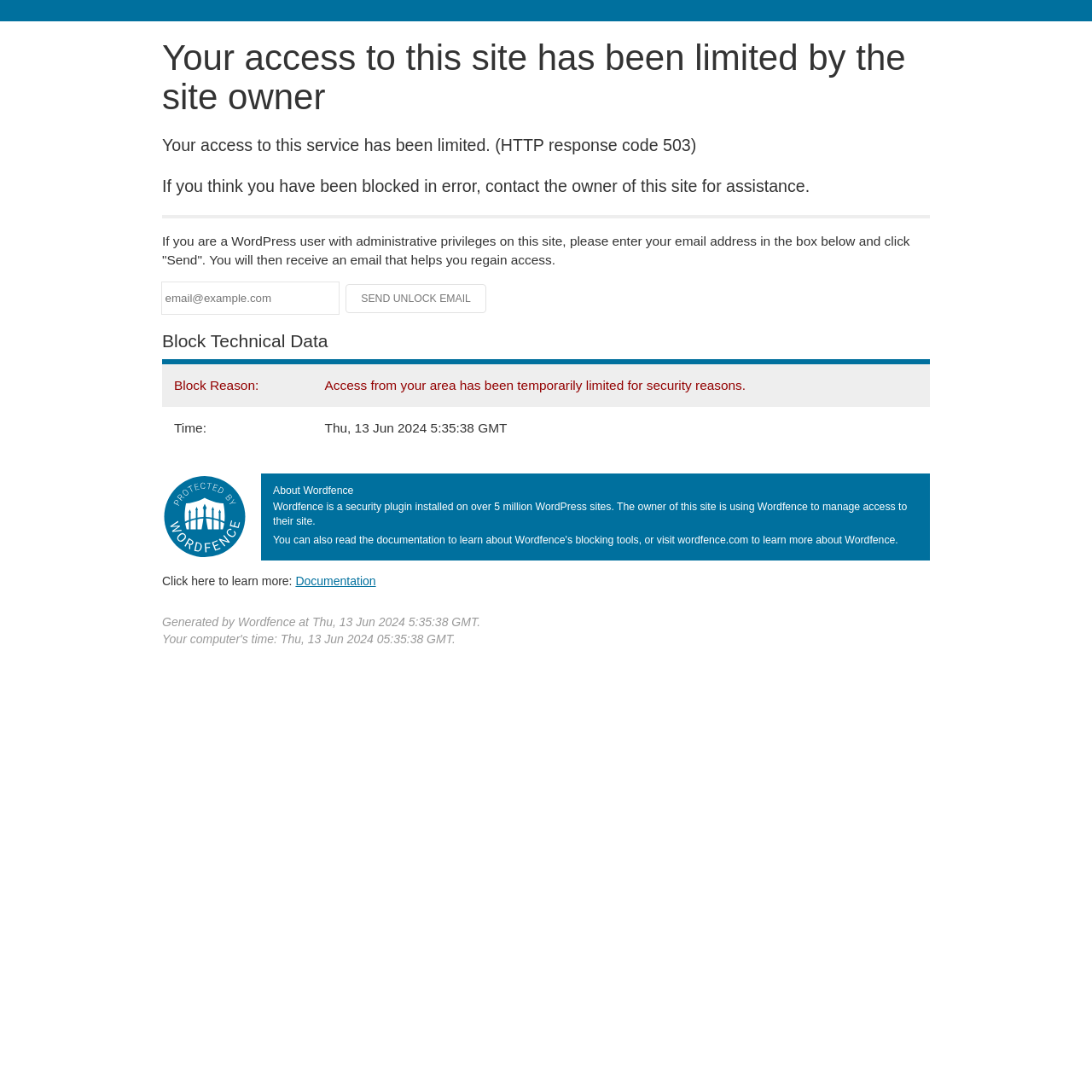What is the format of the timestamp displayed?
Using the image as a reference, give a one-word or short phrase answer.

Day, DD MMM YYYY HH:MM:SS GMT